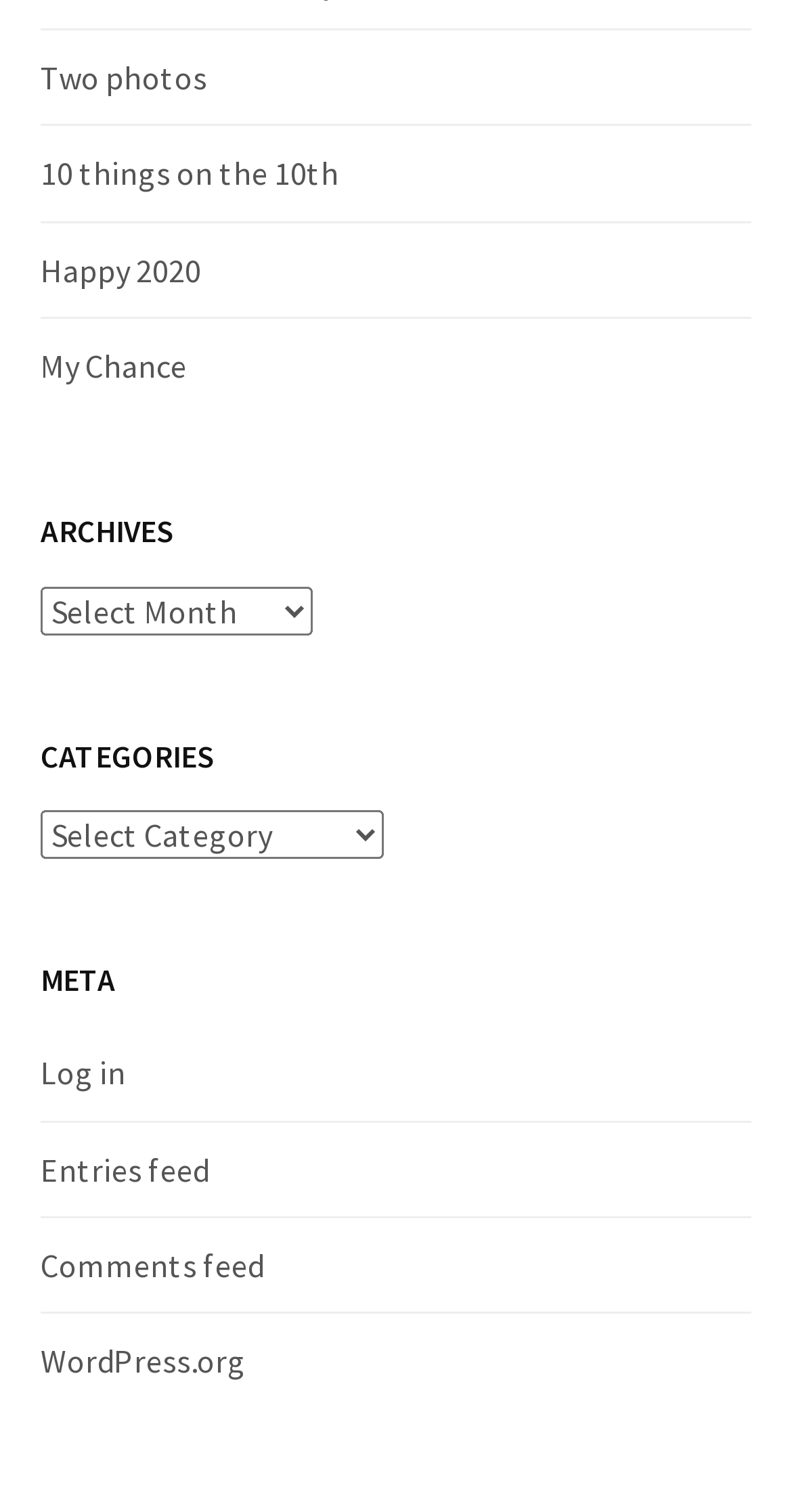Please find the bounding box coordinates of the element that must be clicked to perform the given instruction: "Select a category". The coordinates should be four float numbers from 0 to 1, i.e., [left, top, right, bottom].

[0.051, 0.536, 0.485, 0.568]